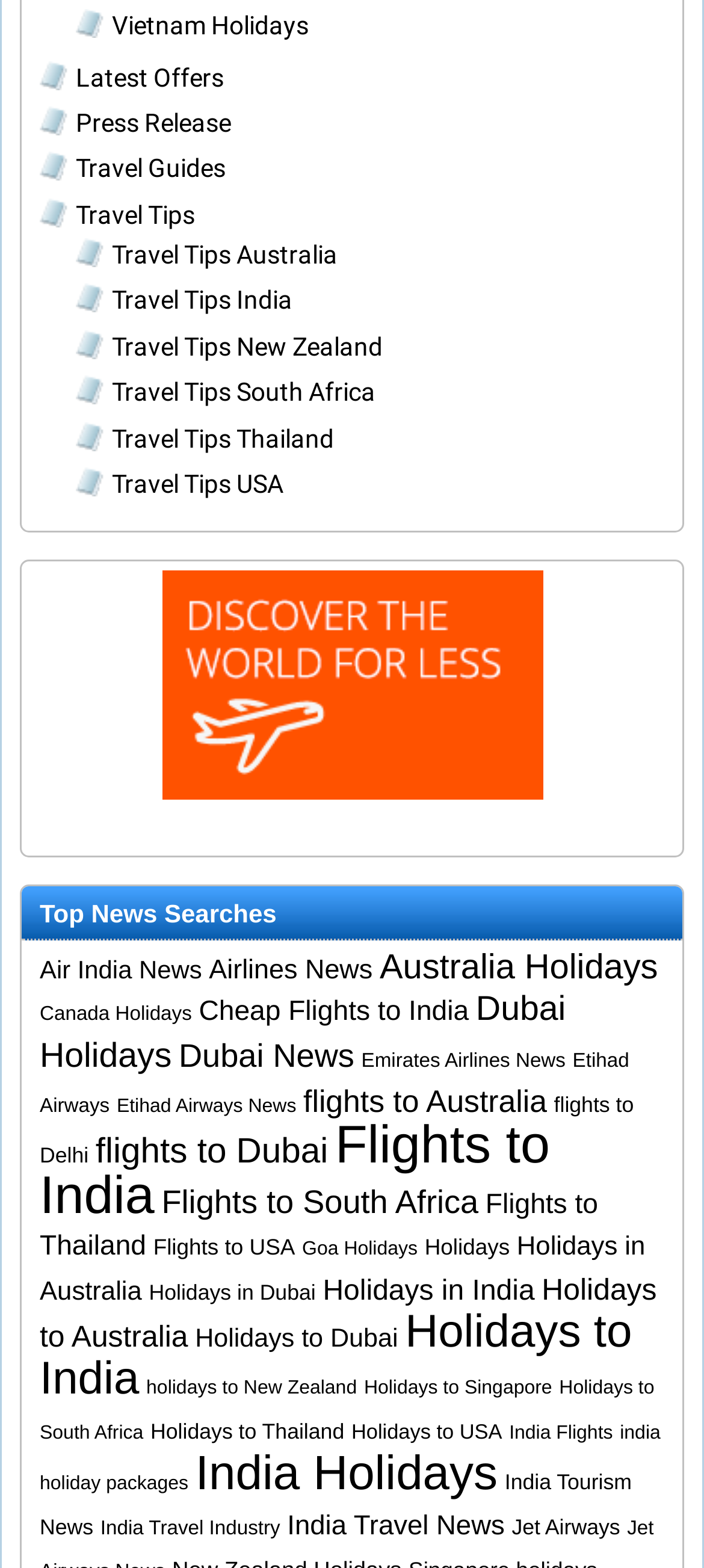How many travel tips are available?
Refer to the image and respond with a one-word or short-phrase answer.

6